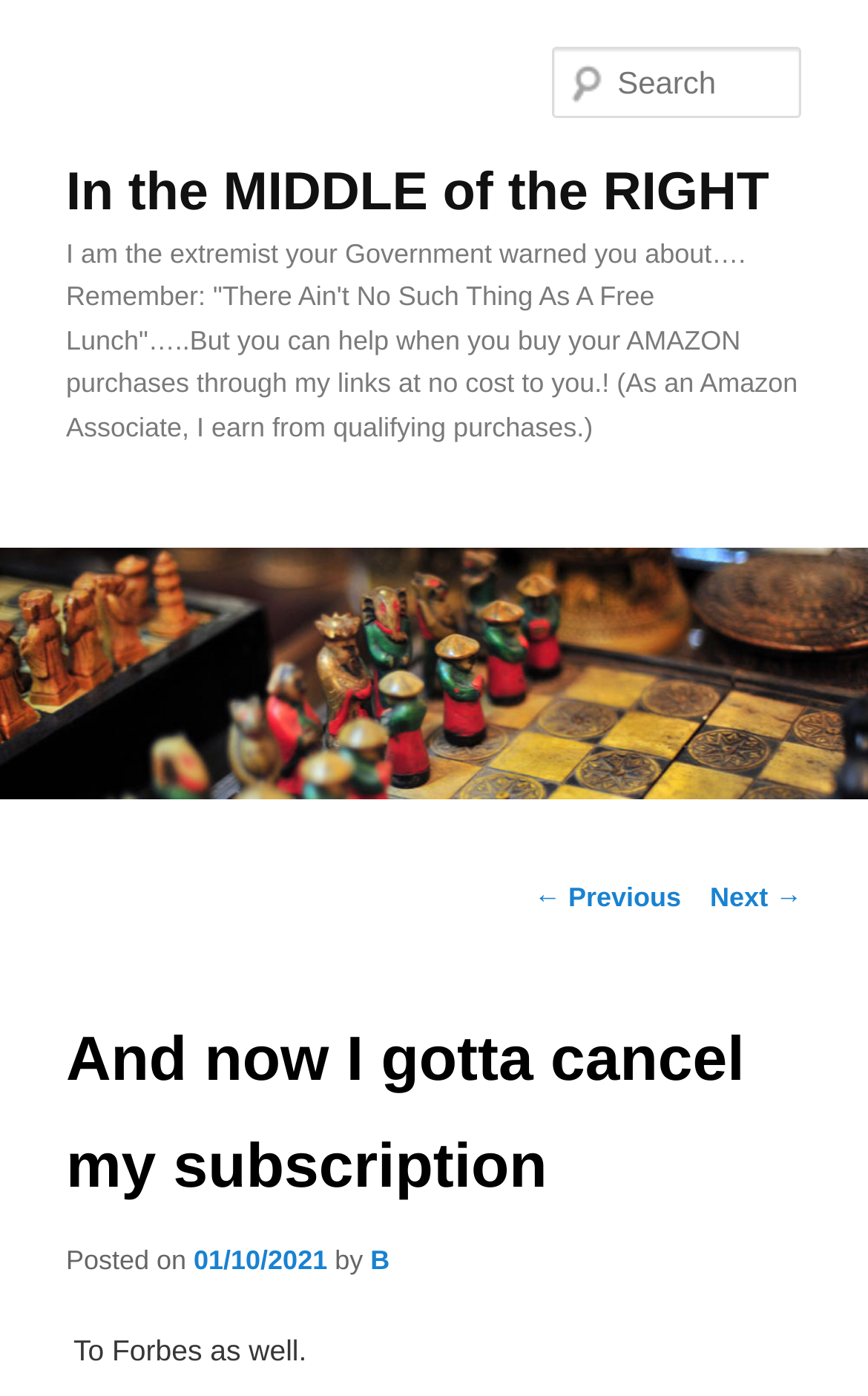Construct a comprehensive caption that outlines the webpage's structure and content.

This webpage appears to be a blog post with a title "And now I gotta cancel my subscription | In the MIDDLE of the RIGHT" at the top. Below the title, there is a link to "Skip to primary content" at the top-left corner. 

The main content of the webpage is divided into two sections. On the left side, there is a heading "In the MIDDLE of the RIGHT" with a link to the same title below it. Below this link, there is a longer heading that describes the author's stance on government warnings and Amazon purchases.

On the right side, there is an image with the same title "In the MIDDLE of the RIGHT" above a search textbox. 

At the bottom of the page, there is a main menu section with a "Post navigation" heading, which includes links to previous and next posts. Below this, there is a header section with the title "And now I gotta cancel my subscription" and a posting date "01/10/2021" with the author's name "B". The post content is followed by a sentence "To Forbes as well." at the very bottom of the page.